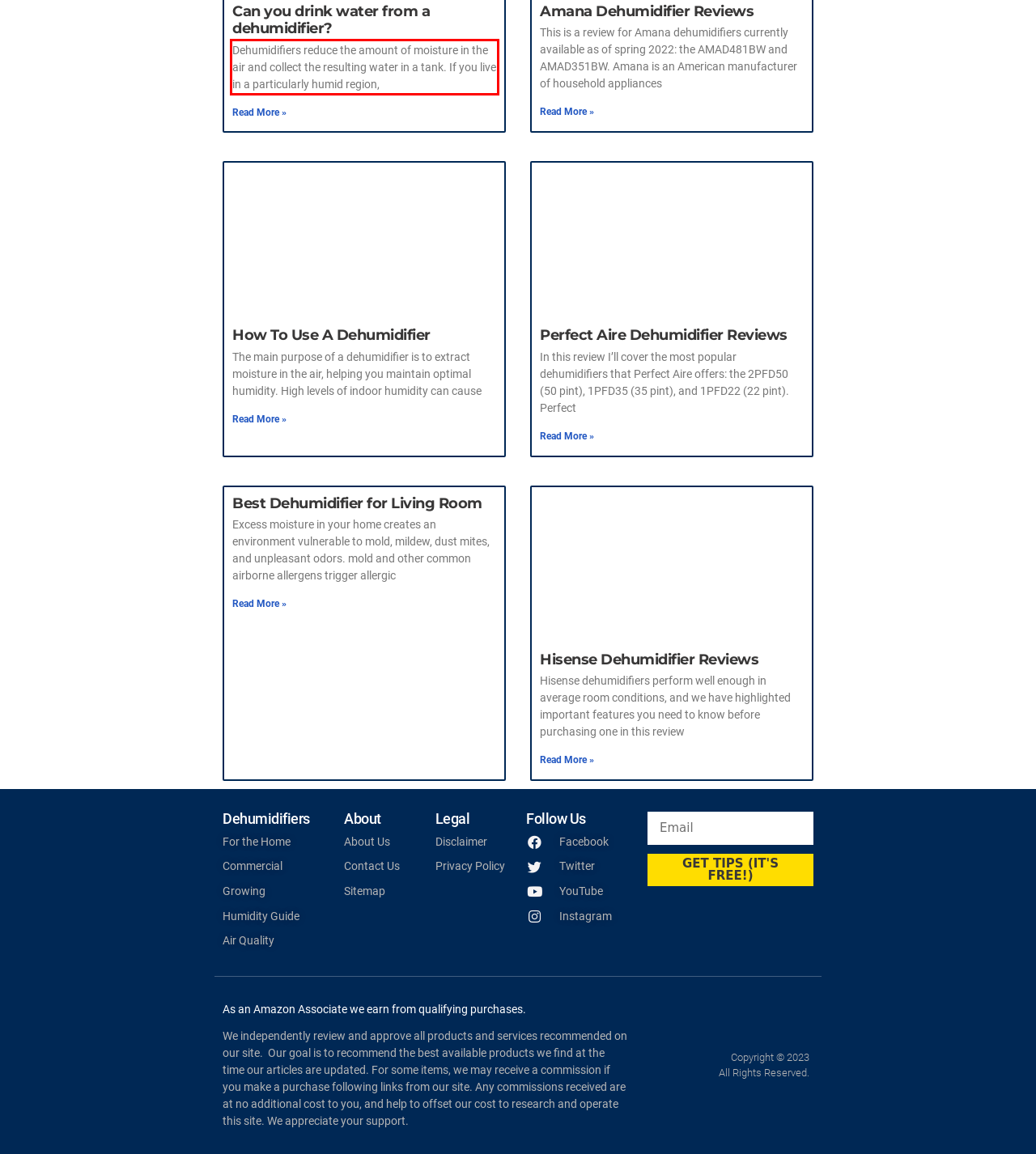Please identify and extract the text content from the UI element encased in a red bounding box on the provided webpage screenshot.

Dehumidifiers reduce the amount of moisture in the air and collect the resulting water in a tank. If you live in a particularly humid region,